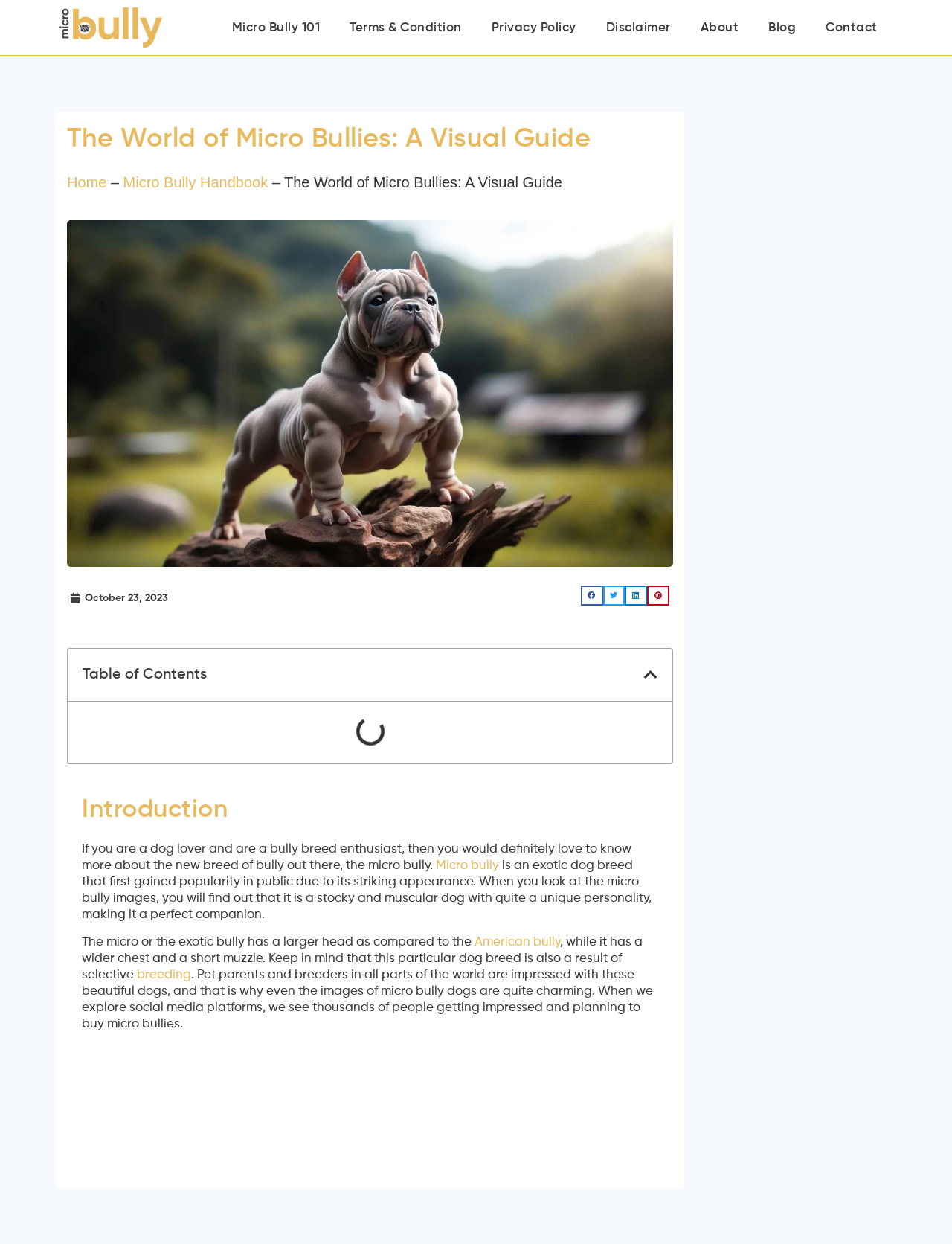What is the date of the latest post?
Based on the image, give a one-word or short phrase answer.

October 23, 2023